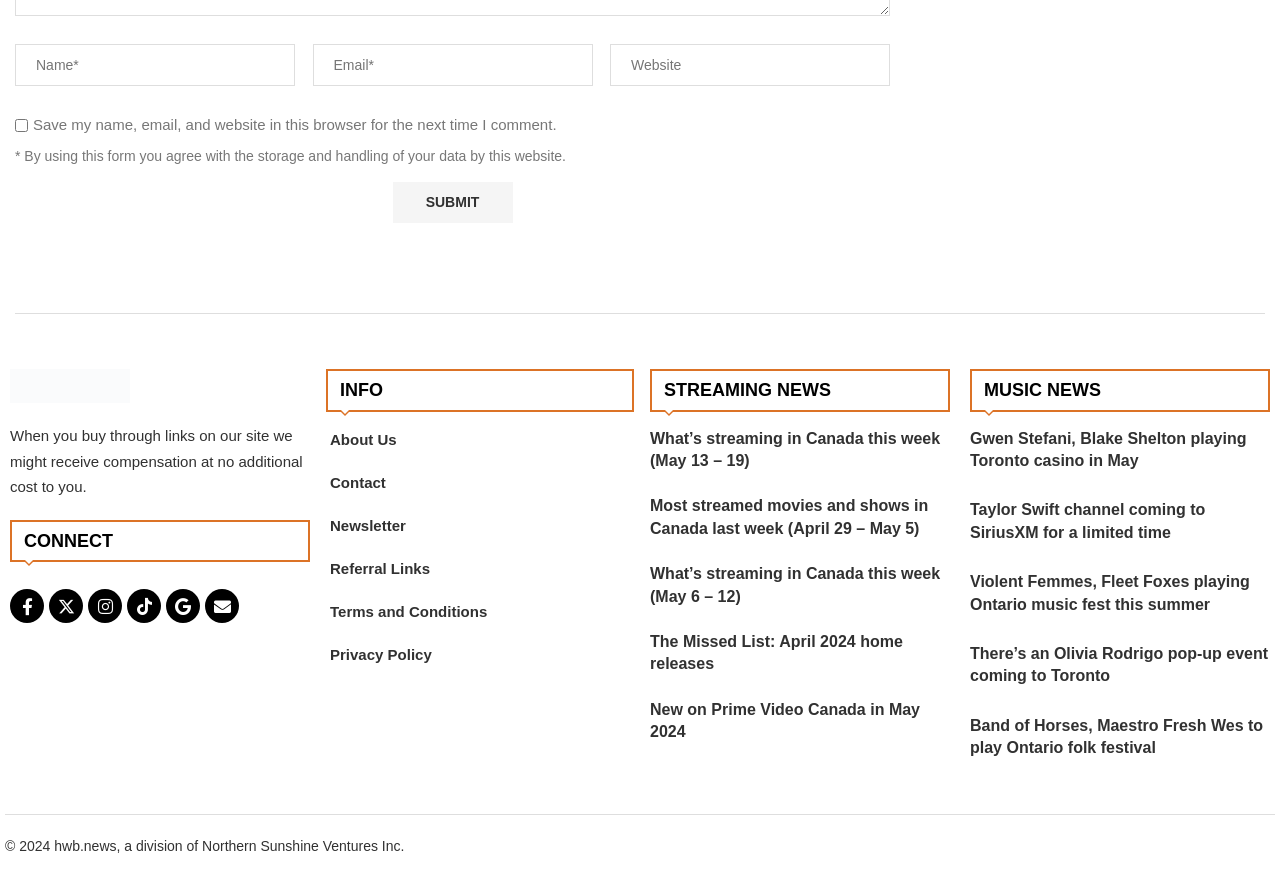What type of content is presented in the 'STREAMING NEWS' section?
Based on the visual, give a brief answer using one word or a short phrase.

Streaming news